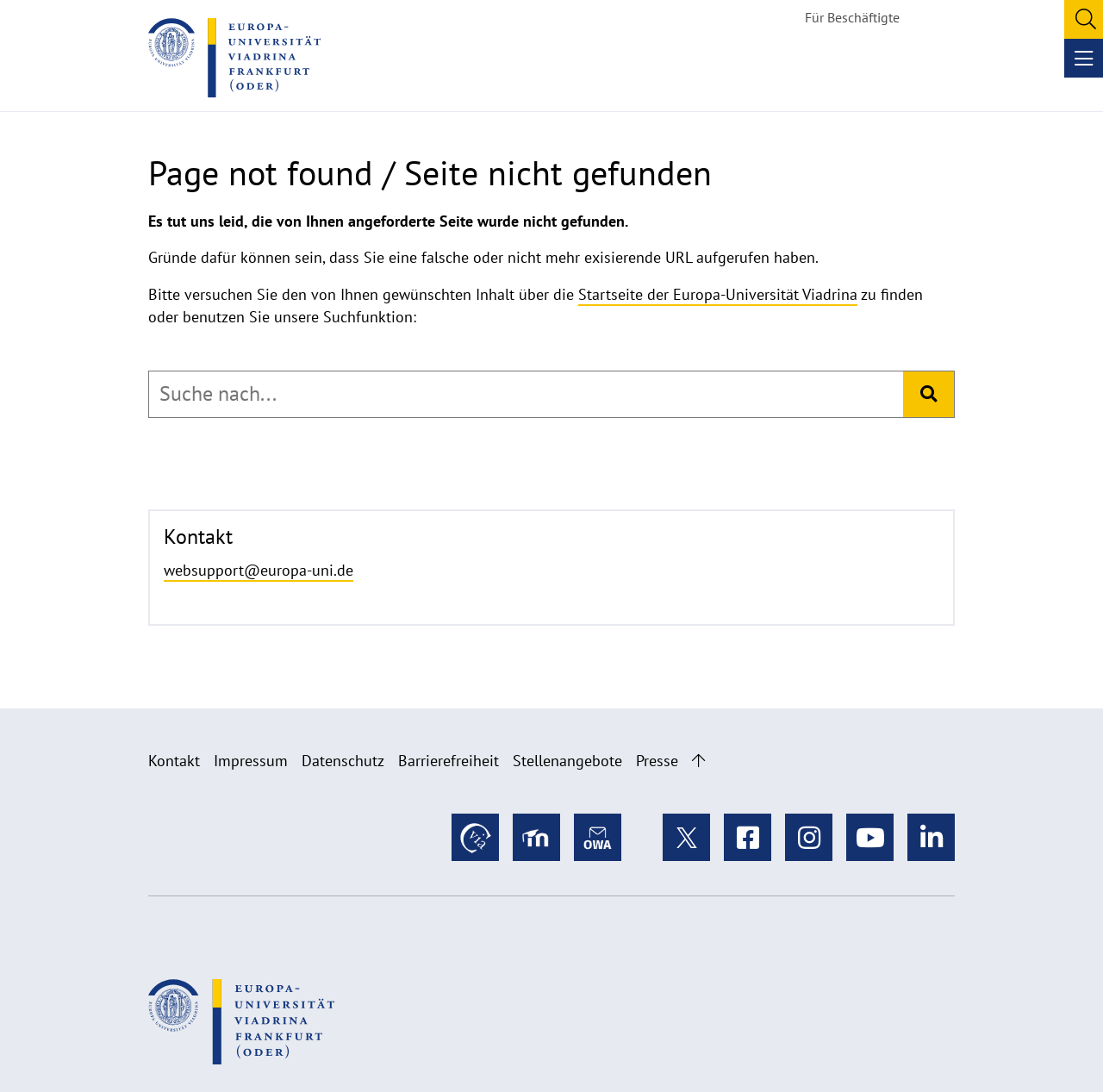Determine the bounding box coordinates for the area that needs to be clicked to fulfill this task: "Search for something". The coordinates must be given as four float numbers between 0 and 1, i.e., [left, top, right, bottom].

[0.143, 0.346, 0.811, 0.376]